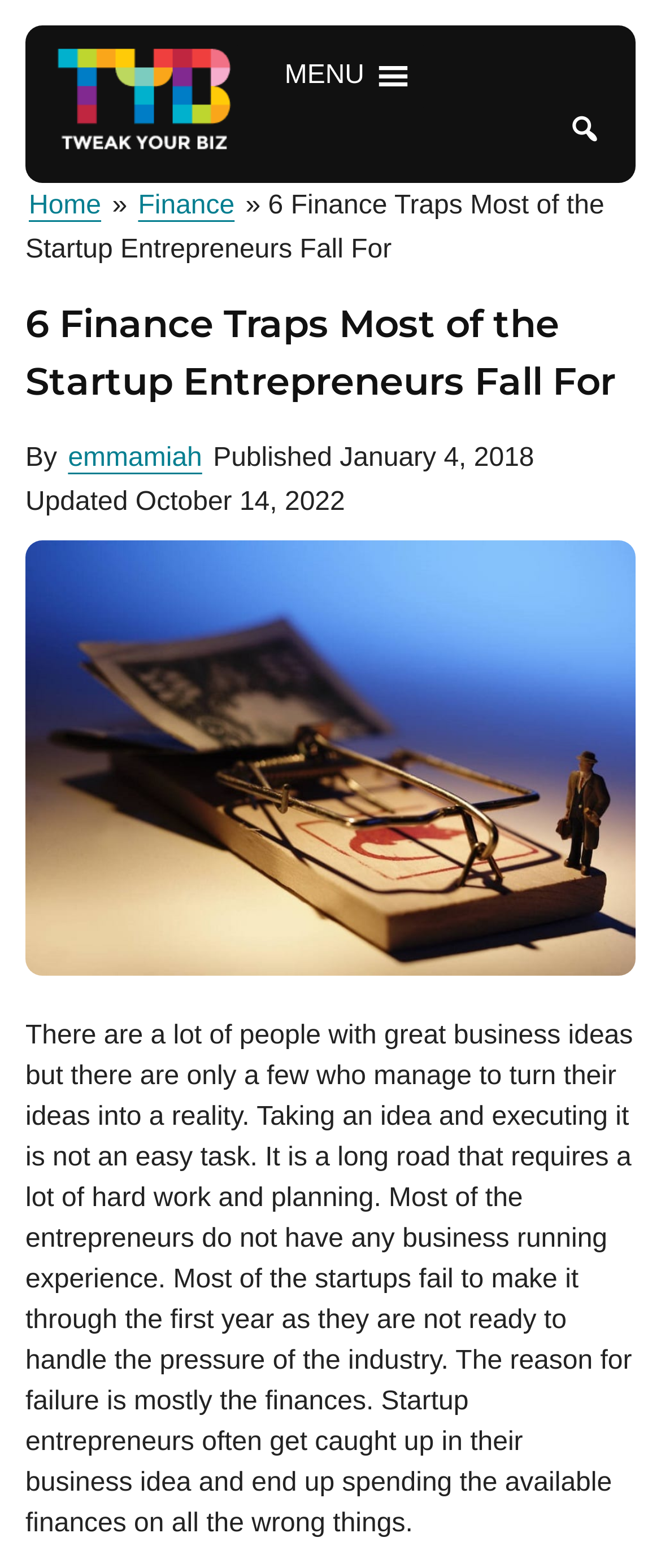What is the topic of the article?
Give a thorough and detailed response to the question.

The topic of the article can be inferred from the heading '6 Finance Traps Most of the Startup Entrepreneurs Fall For' which is located below the website's name.